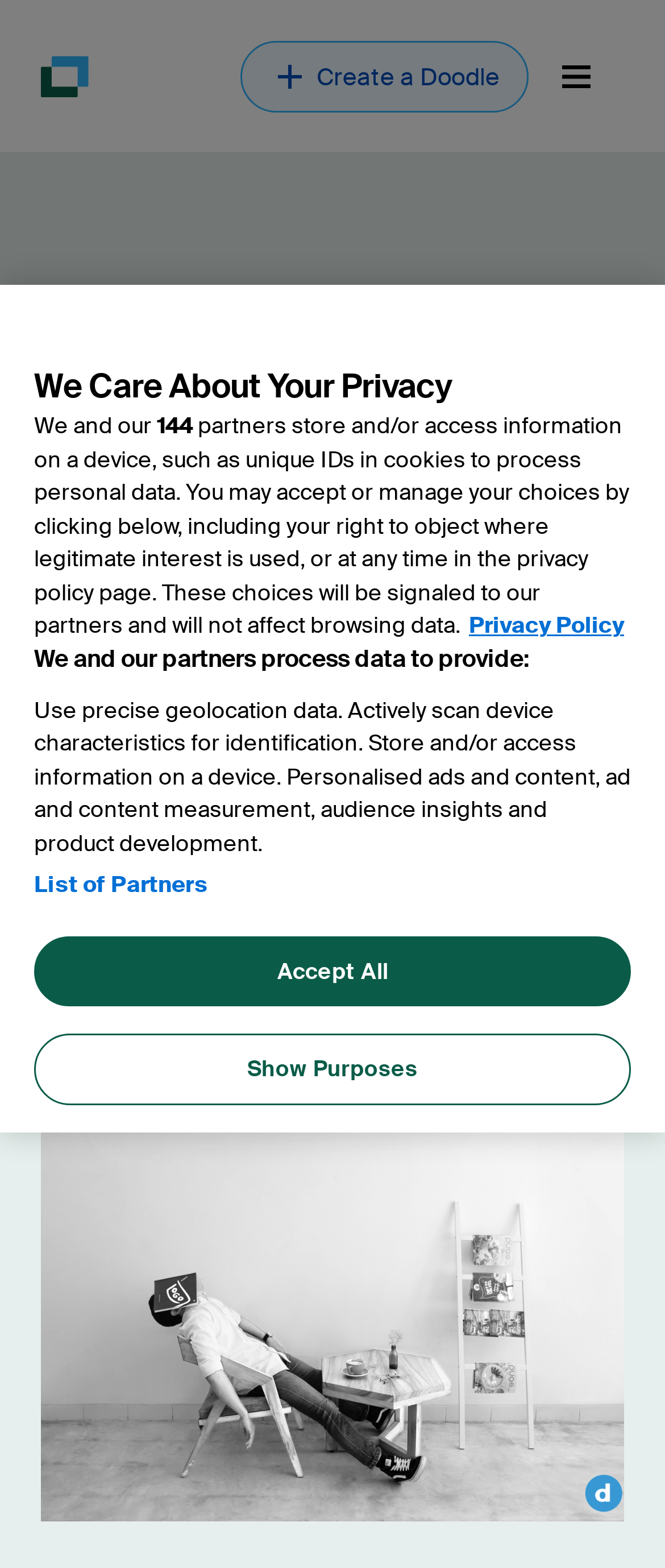Based on the element description parent_node: Create a Doodle, identify the bounding box of the UI element in the given webpage screenshot. The coordinates should be in the format (top-left x, top-left y, bottom-right x, bottom-right y) and must be between 0 and 1.

[0.062, 0.036, 0.133, 0.062]